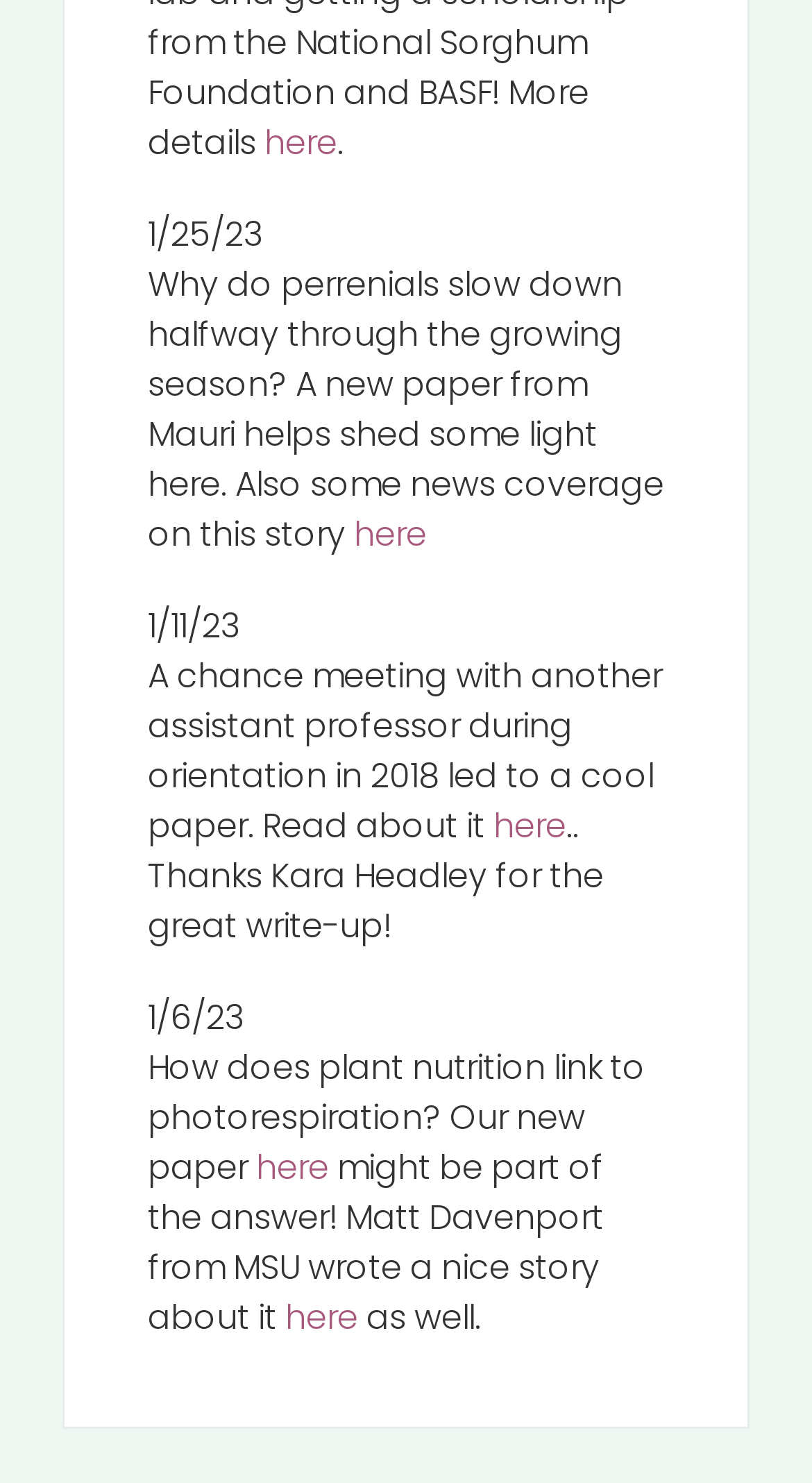What is the purpose of the webpage?
Provide a detailed answer to the question using information from the image.

I analyzed the webpage content and found that it is sharing research news and stories, with multiple dates and links to papers and news coverage.